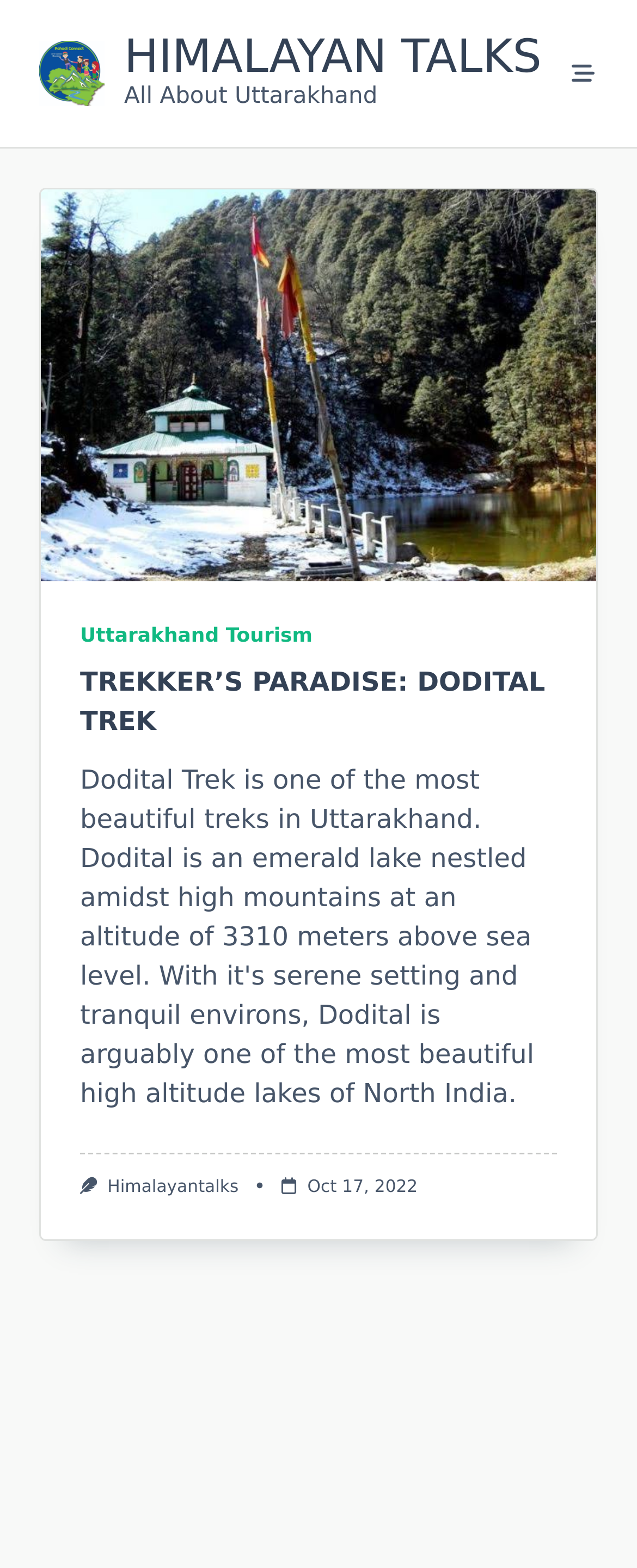Given the content of the image, can you provide a detailed answer to the question?
What is the date of the article?

The date of the article can be determined by looking at the link 'Oct 17, 2022' with bounding box coordinates [0.483, 0.751, 0.656, 0.763]. This link is likely to be the date of the article, as it is located at the bottom of the article and has a format consistent with a date.